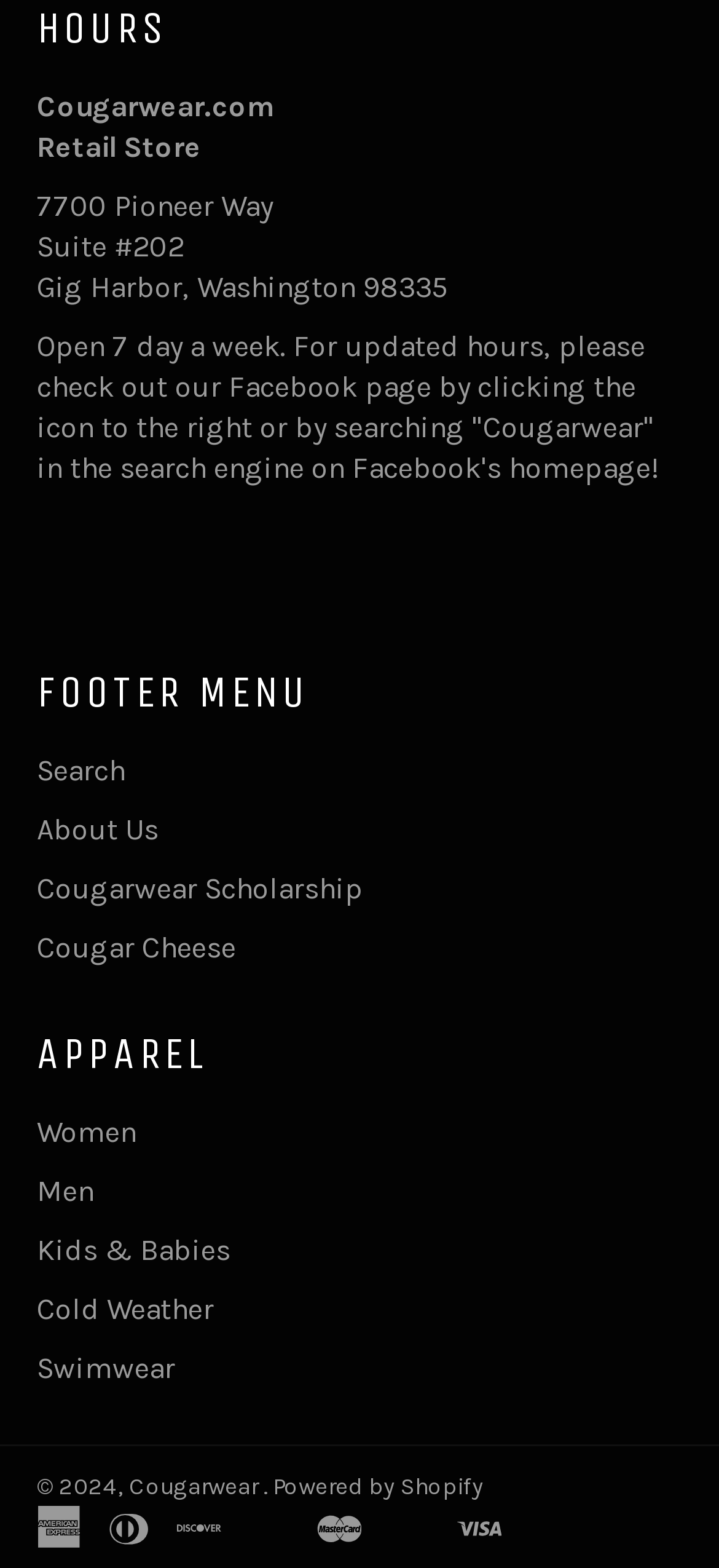What is the name of the scholarship mentioned on the webpage?
From the image, provide a succinct answer in one word or a short phrase.

Cougarwear Scholarship